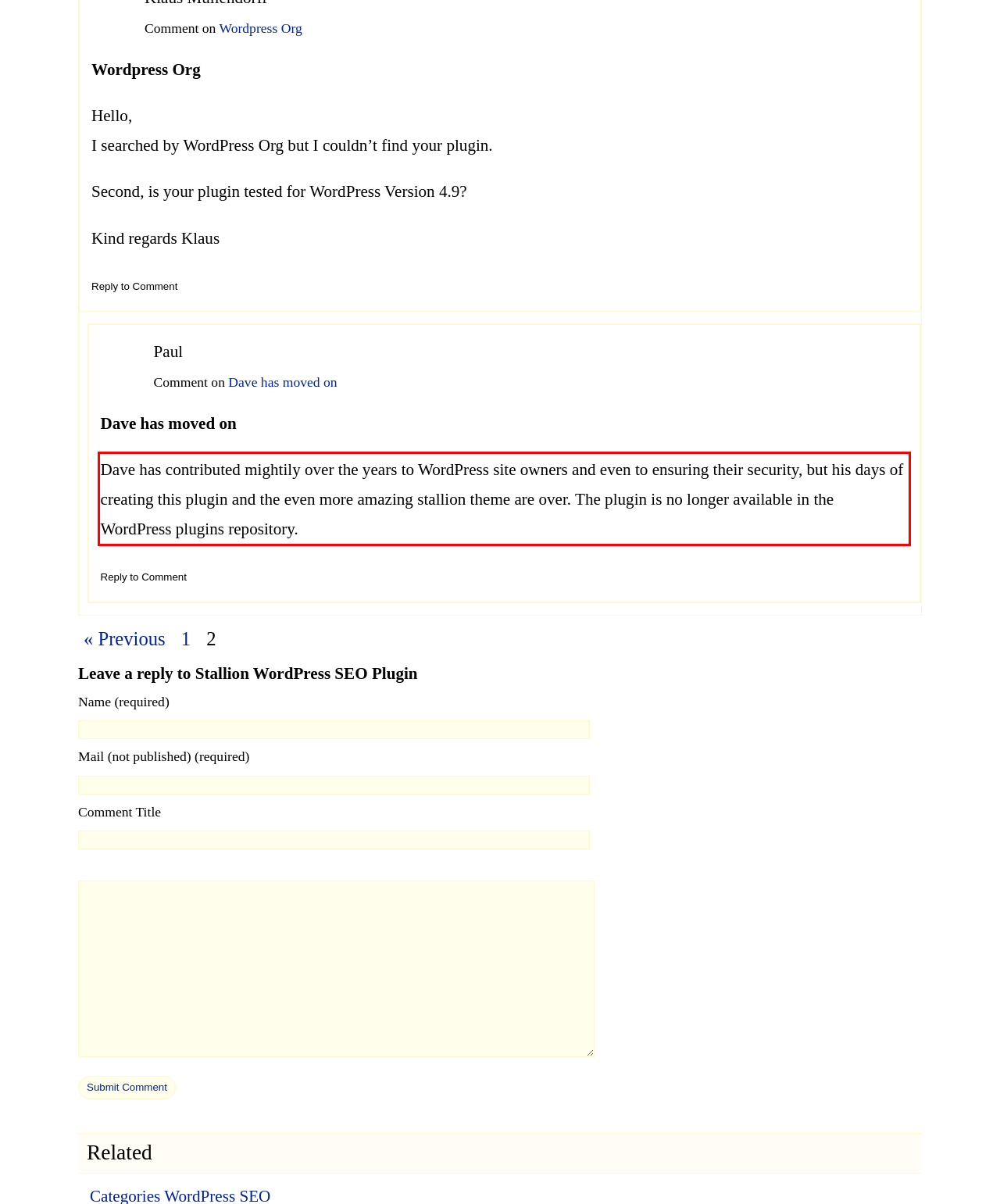Given a webpage screenshot, identify the text inside the red bounding box using OCR and extract it.

Dave has contributed mightily over the years to WordPress site owners and even to ensuring their security, but his days of creating this plugin and the even more amazing stallion theme are over. The plugin is no longer available in the WordPress plugins repository.